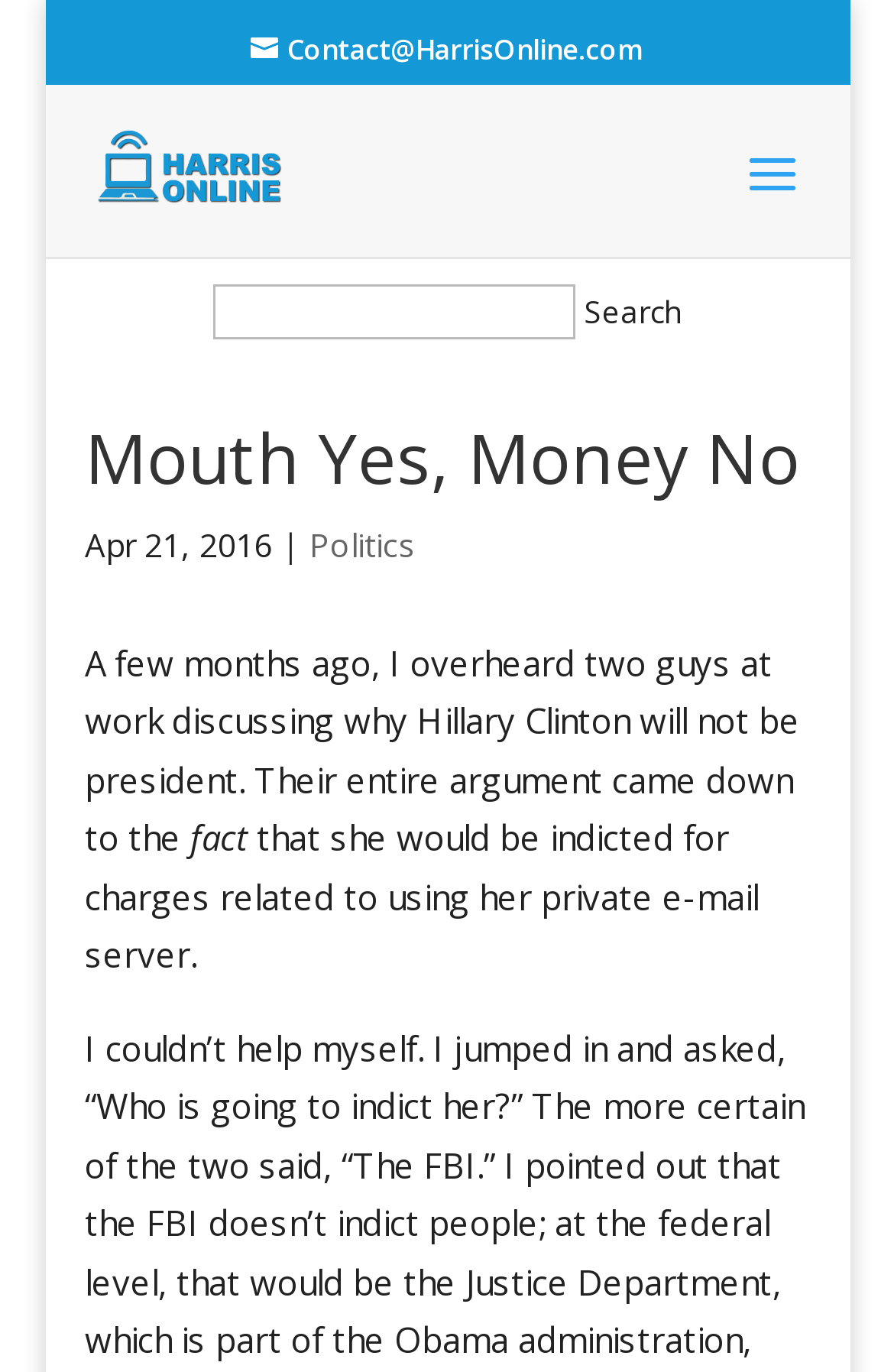Find the bounding box coordinates for the UI element that matches this description: "alt="Paul Harris Online"".

[0.105, 0.109, 0.318, 0.142]